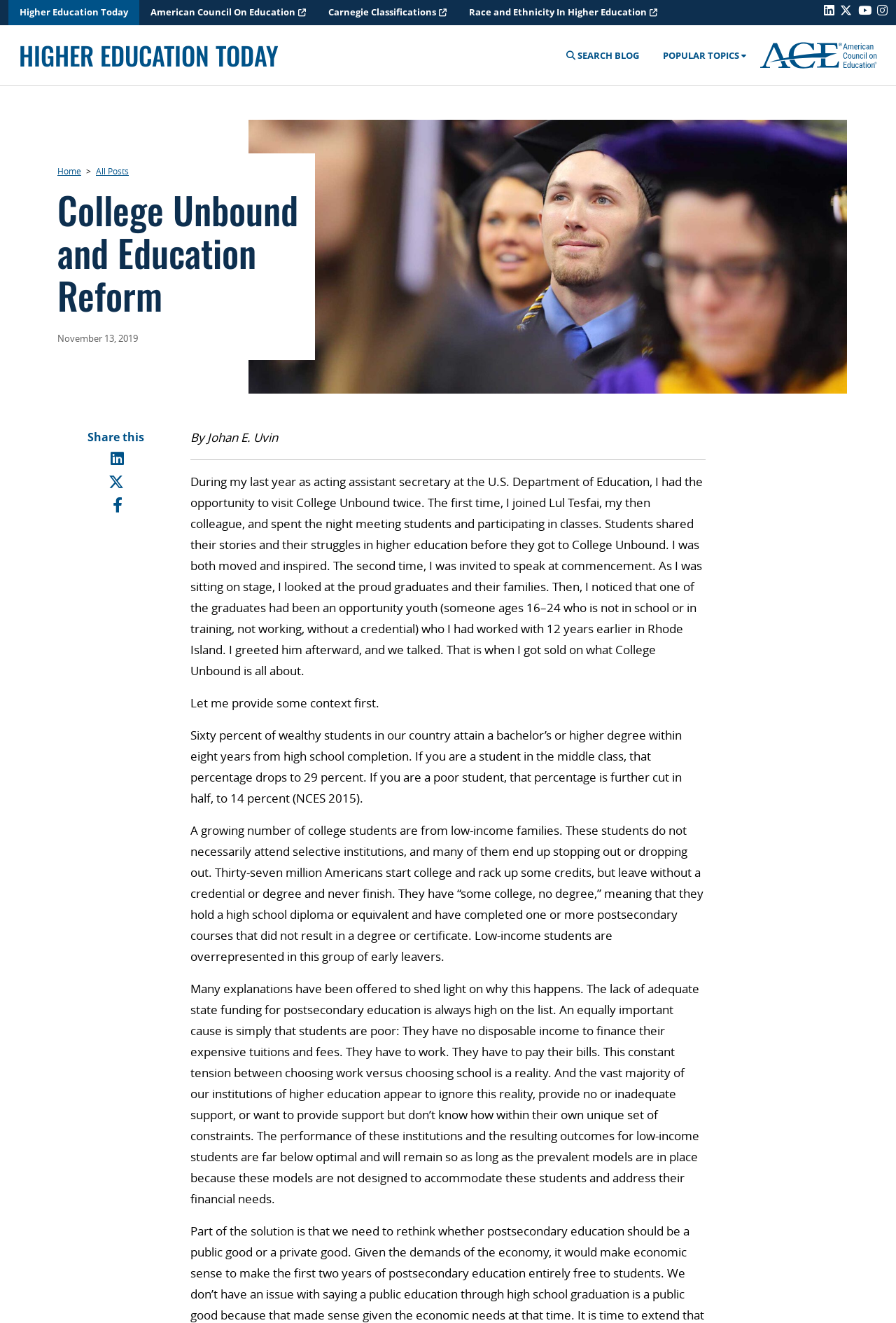Find the primary header on the webpage and provide its text.

College Unbound and Education Reform